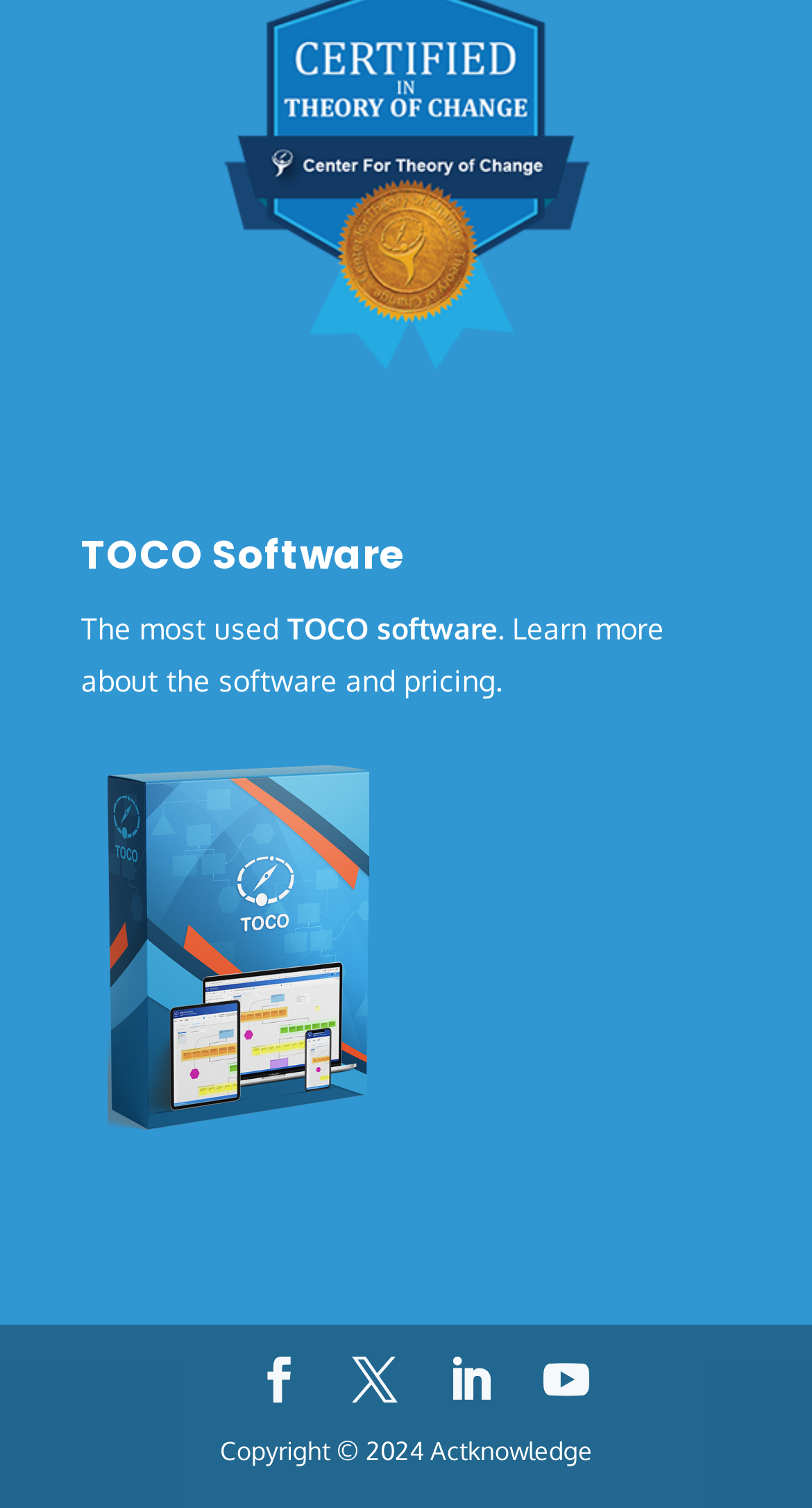Given the description of the UI element: "LinkedIn", predict the bounding box coordinates in the form of [left, top, right, bottom], with each value being a float between 0 and 1.

[0.551, 0.899, 0.608, 0.933]